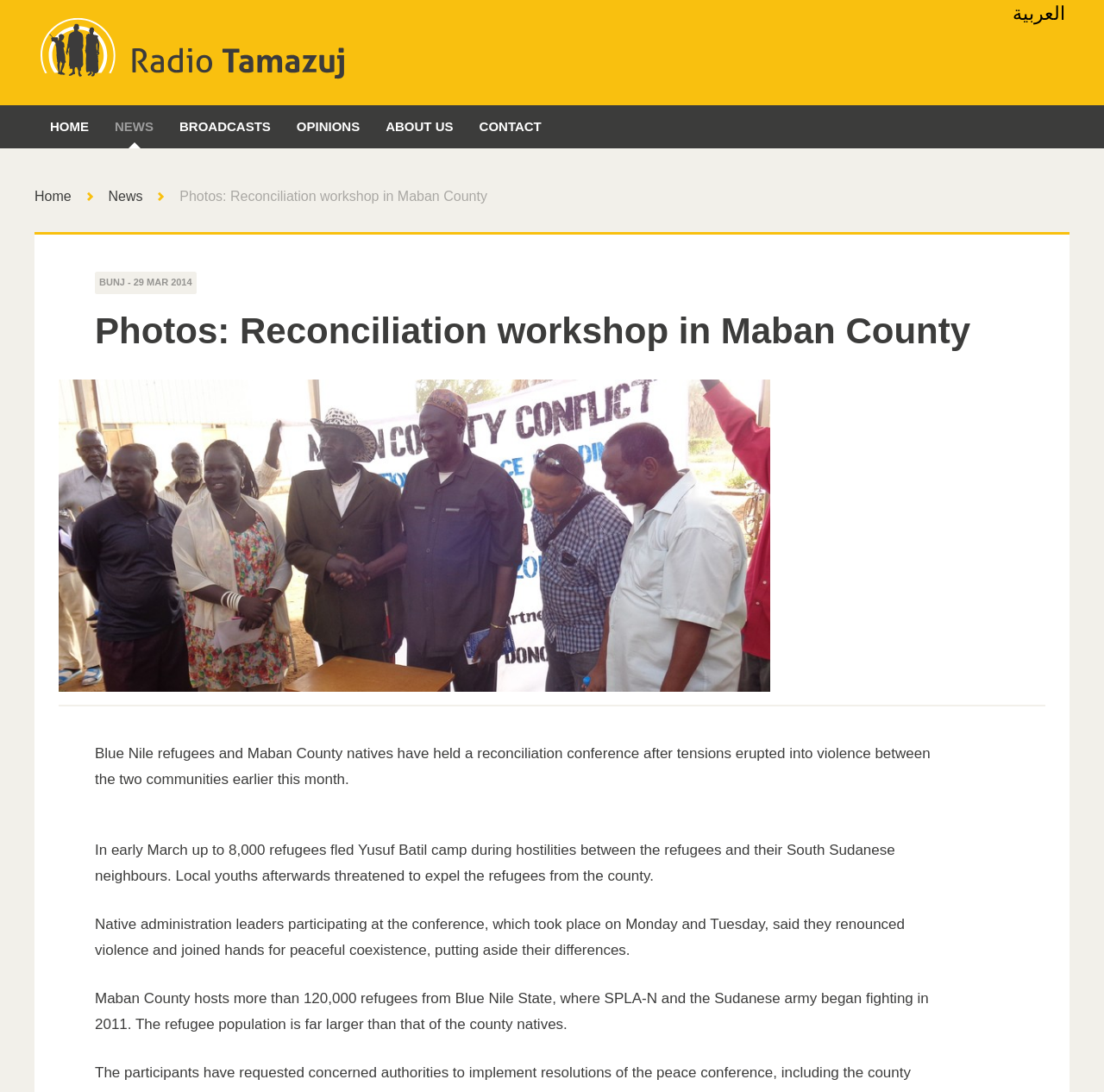Find and provide the bounding box coordinates for the UI element described with: "name="search" placeholder="Search articles"".

[0.754, 0.205, 0.965, 0.231]